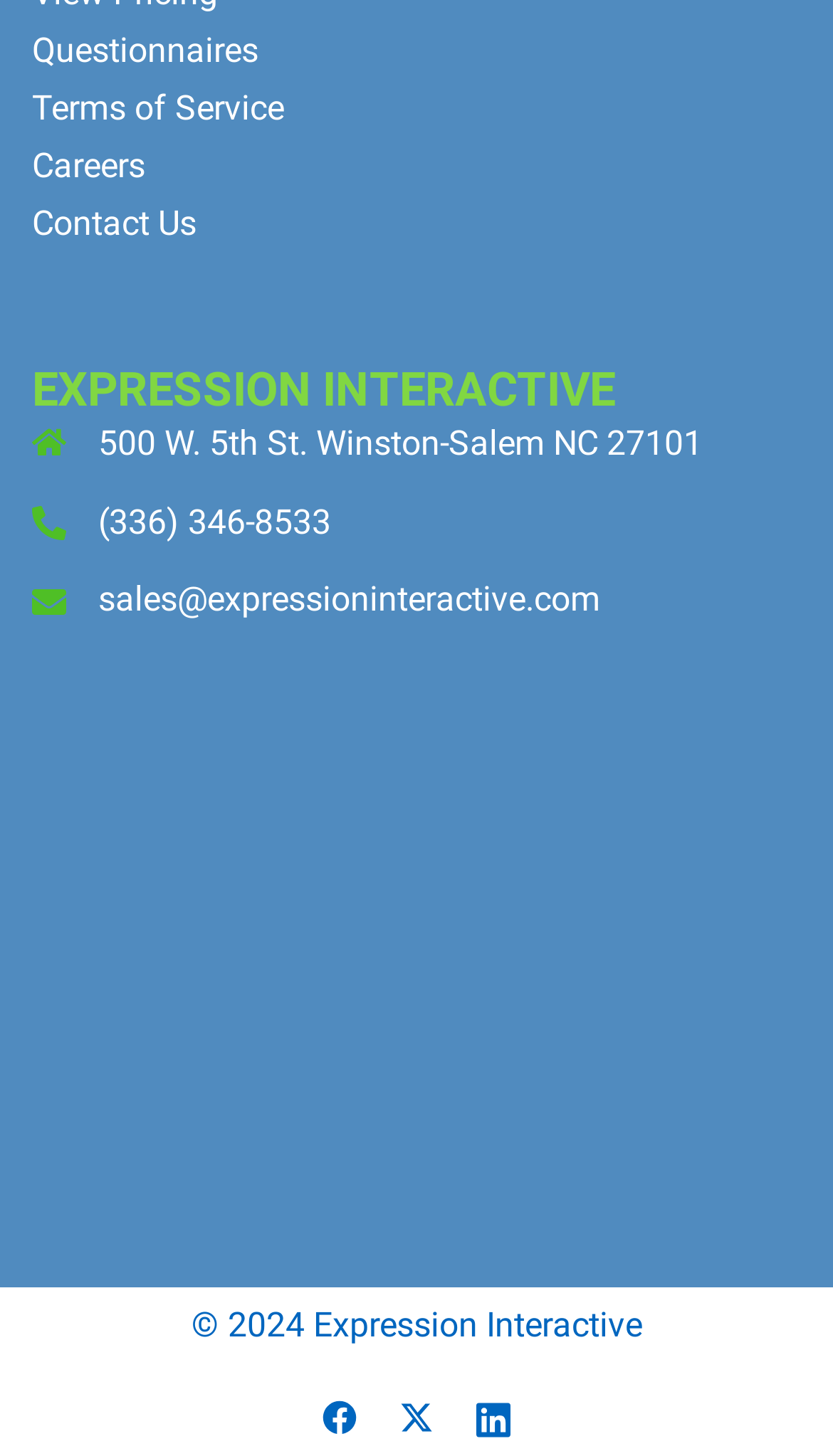Please locate the clickable area by providing the bounding box coordinates to follow this instruction: "Click on Questionnaires".

[0.038, 0.021, 0.31, 0.049]